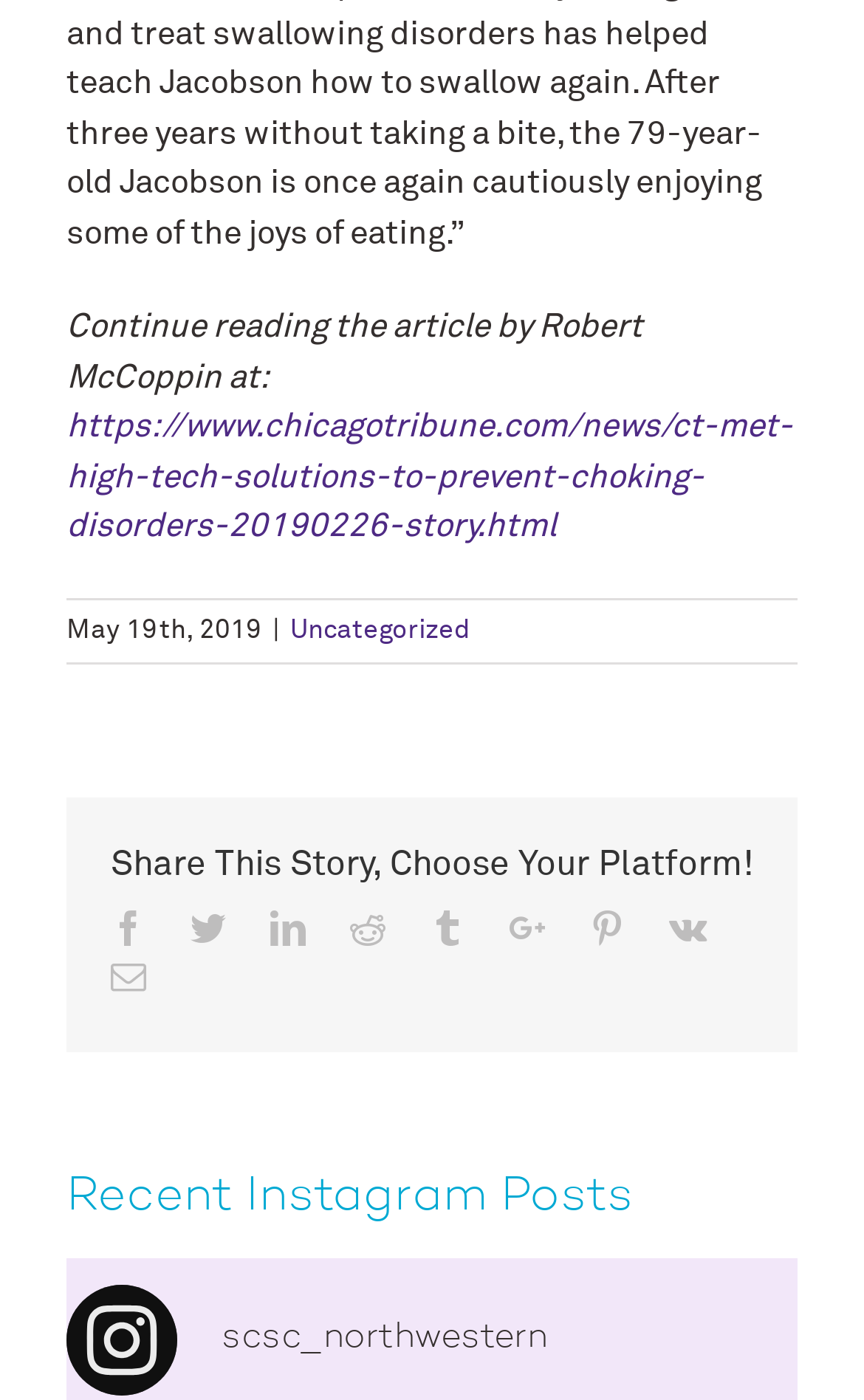What is the category of the article?
Give a detailed and exhaustive answer to the question.

The category of the article can be found in the link element with the bounding box coordinates [0.336, 0.441, 0.544, 0.46], which indicates the category 'Uncategorized'.